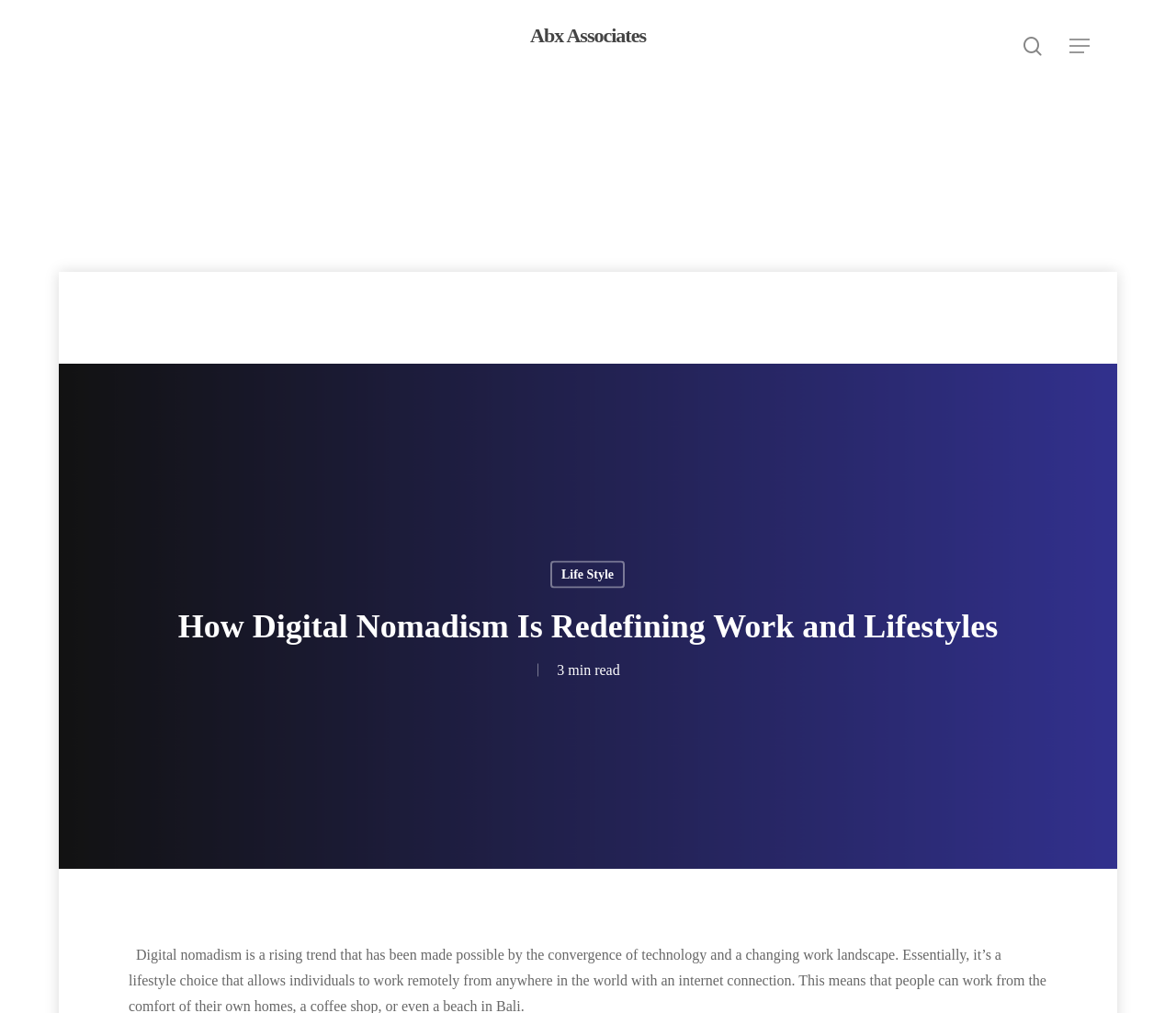Use a single word or phrase to answer the following:
What is the current state of the navigation menu?

Not expanded